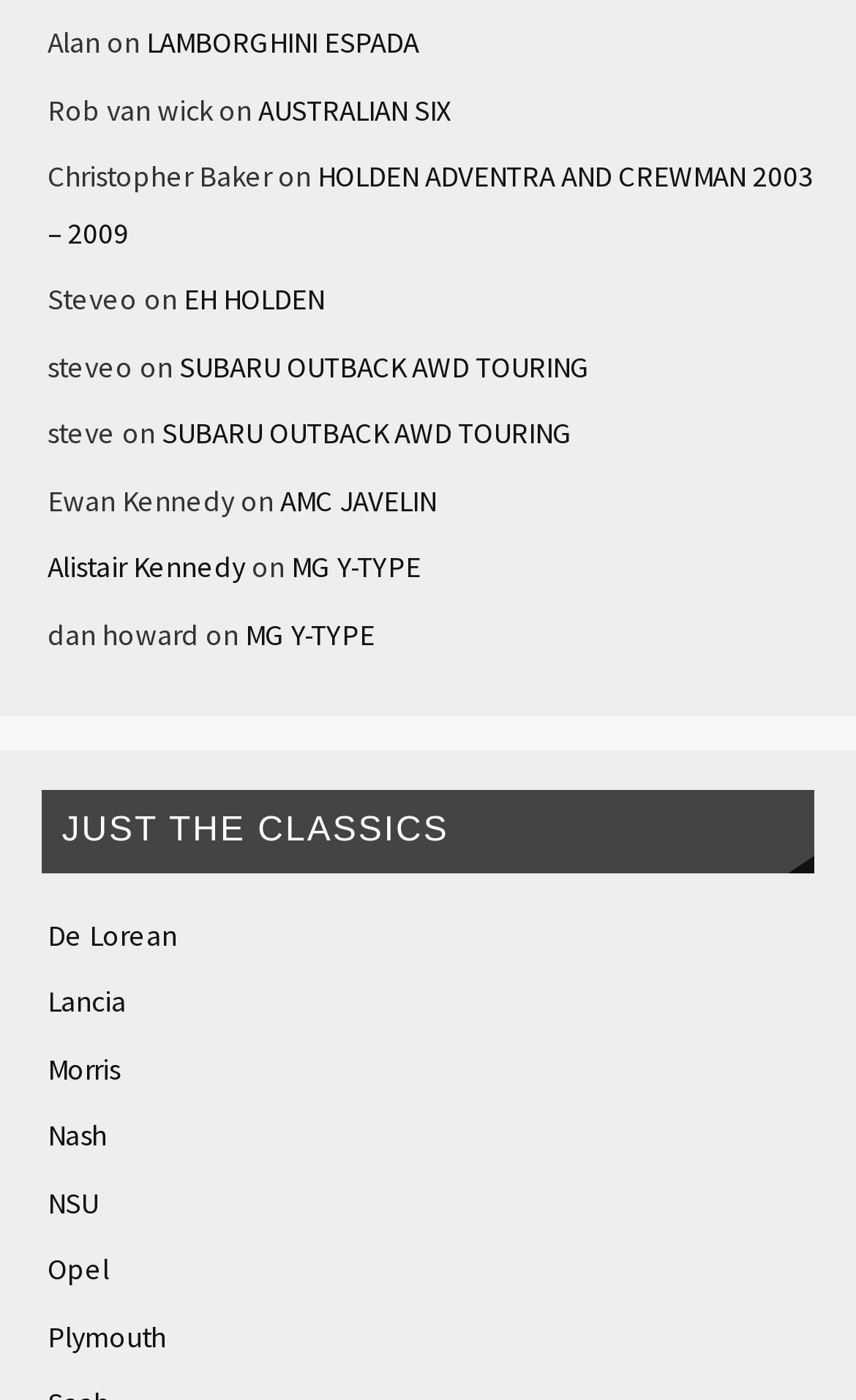Please locate the bounding box coordinates of the element that needs to be clicked to achieve the following instruction: "add a comment". The coordinates should be four float numbers between 0 and 1, i.e., [left, top, right, bottom].

None